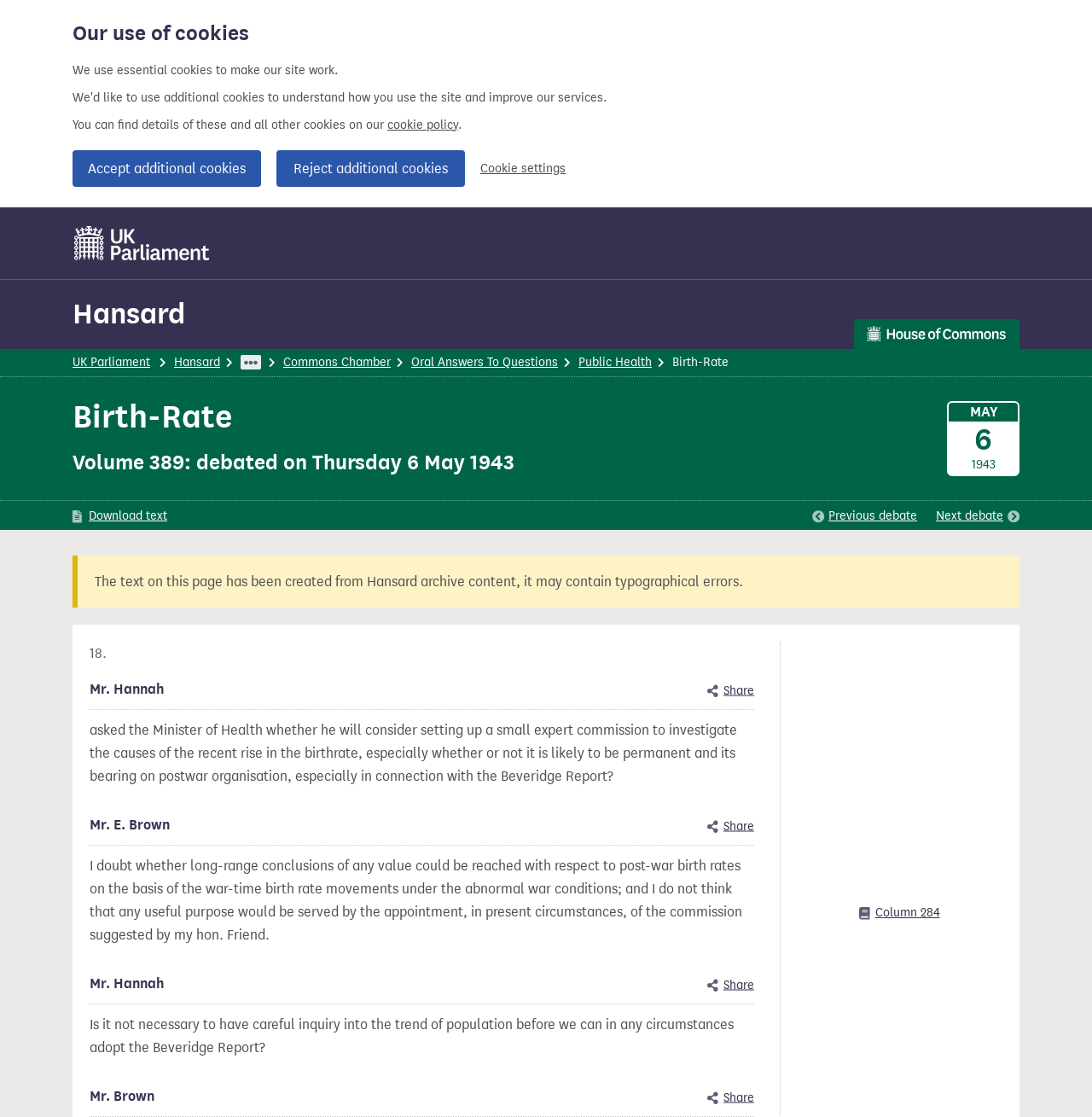With reference to the image, please provide a detailed answer to the following question: Who asked the Minister of Health about the birthrate?

The question was asked by Mr. Hannah, as indicated by the text 'Mr. Hannah asked the Minister of Health...'.